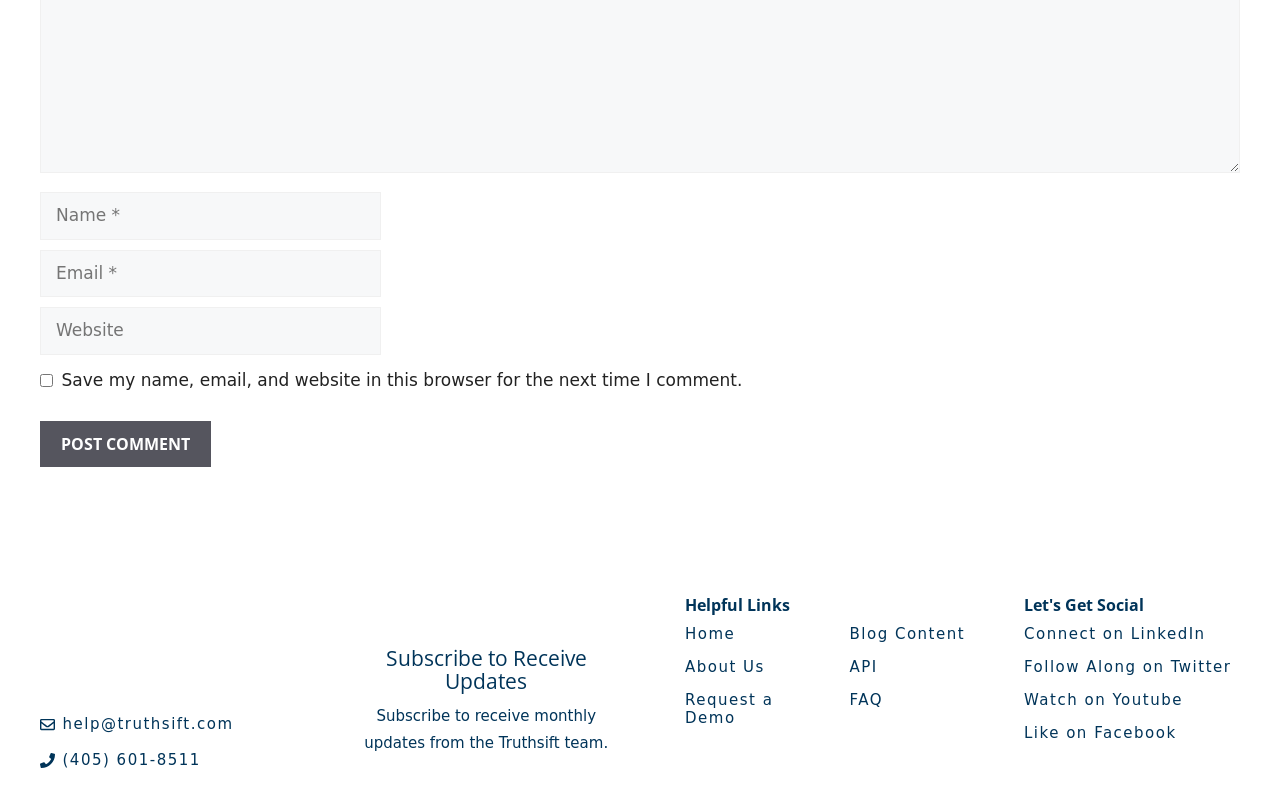Please indicate the bounding box coordinates for the clickable area to complete the following task: "Enter your name". The coordinates should be specified as four float numbers between 0 and 1, i.e., [left, top, right, bottom].

[0.031, 0.239, 0.298, 0.298]